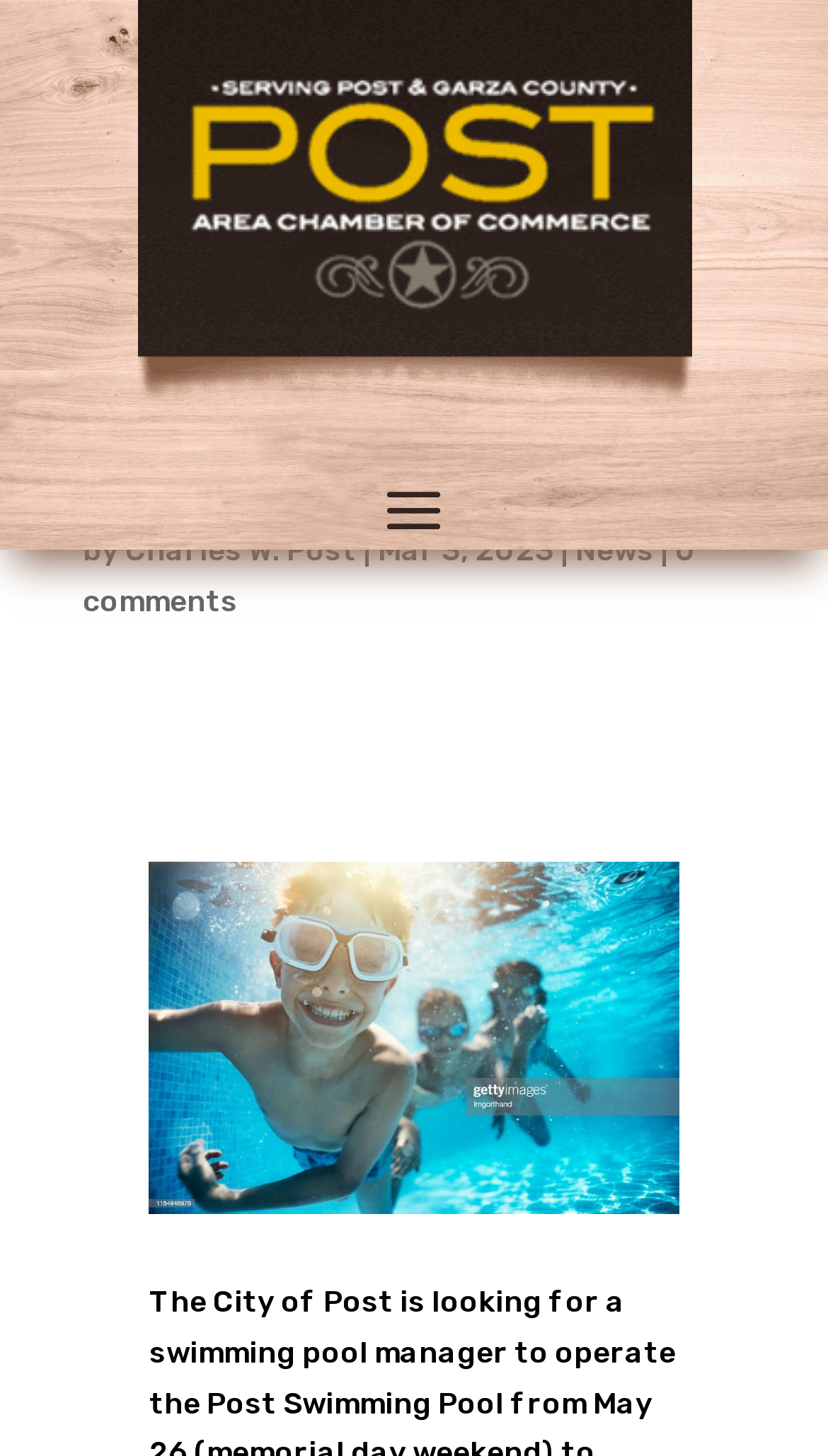Identify the headline of the webpage and generate its text content.

POOL MANAGER NEEDED